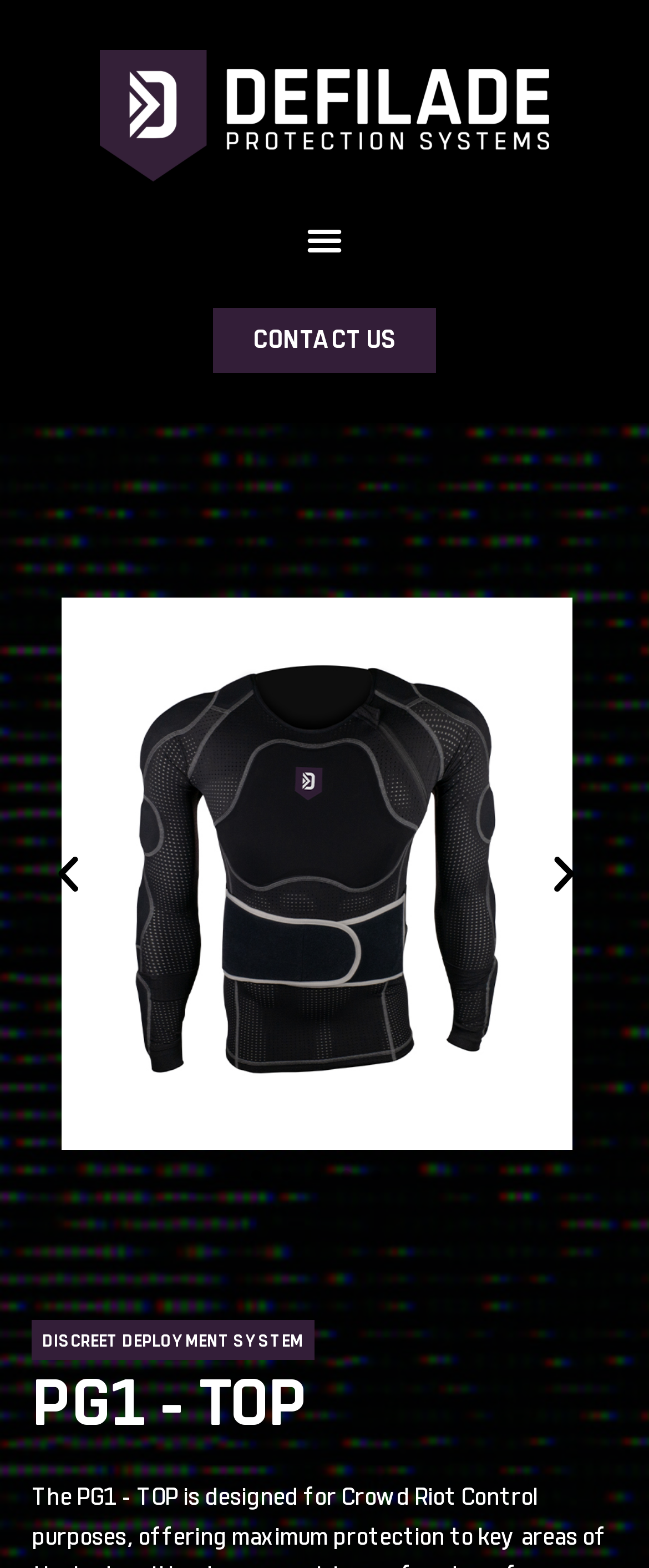Using the provided element description "Menu", determine the bounding box coordinates of the UI element.

[0.458, 0.135, 0.542, 0.17]